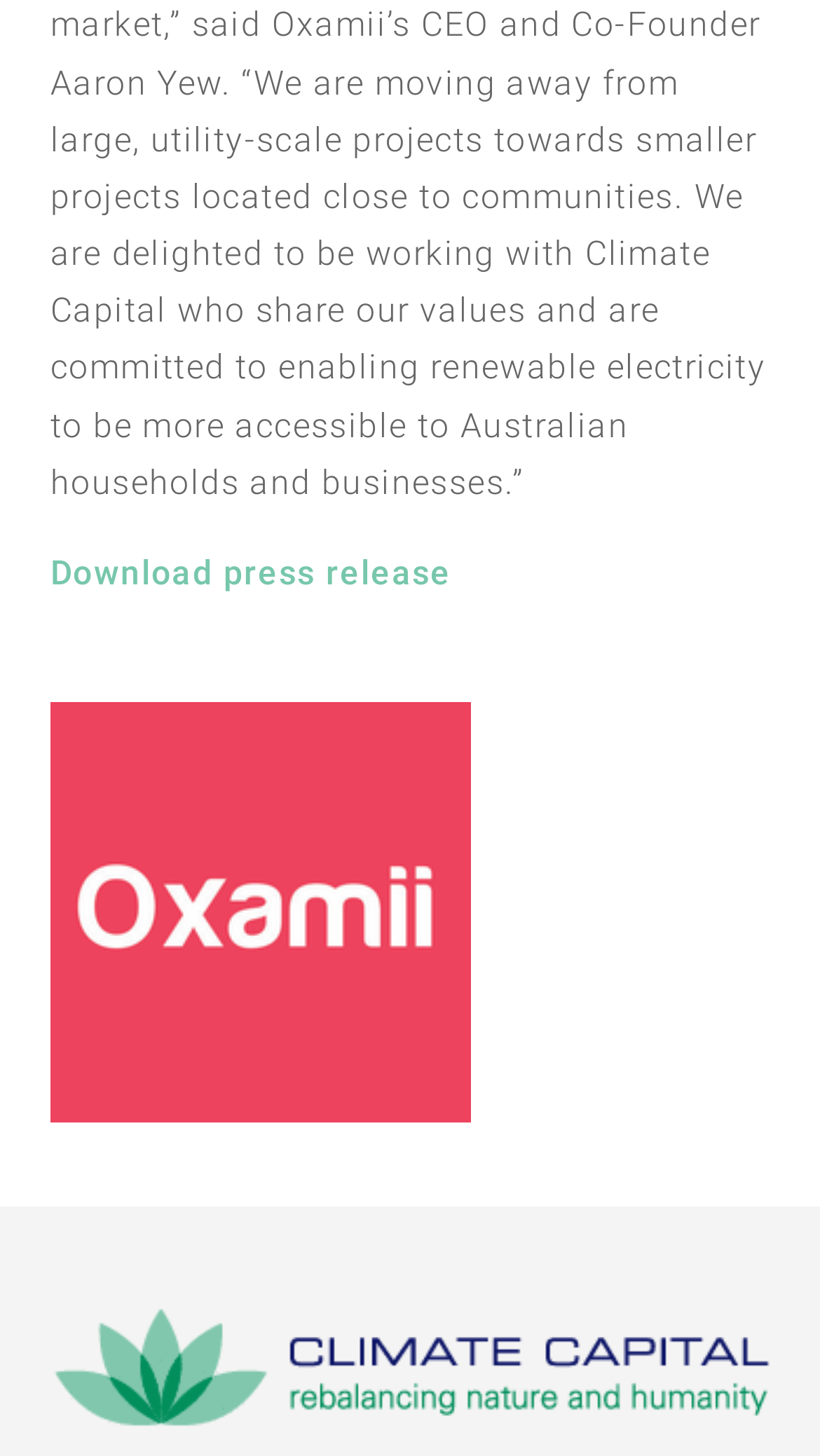Find the bounding box coordinates for the UI element that matches this description: "Download press release".

[0.062, 0.38, 0.55, 0.407]